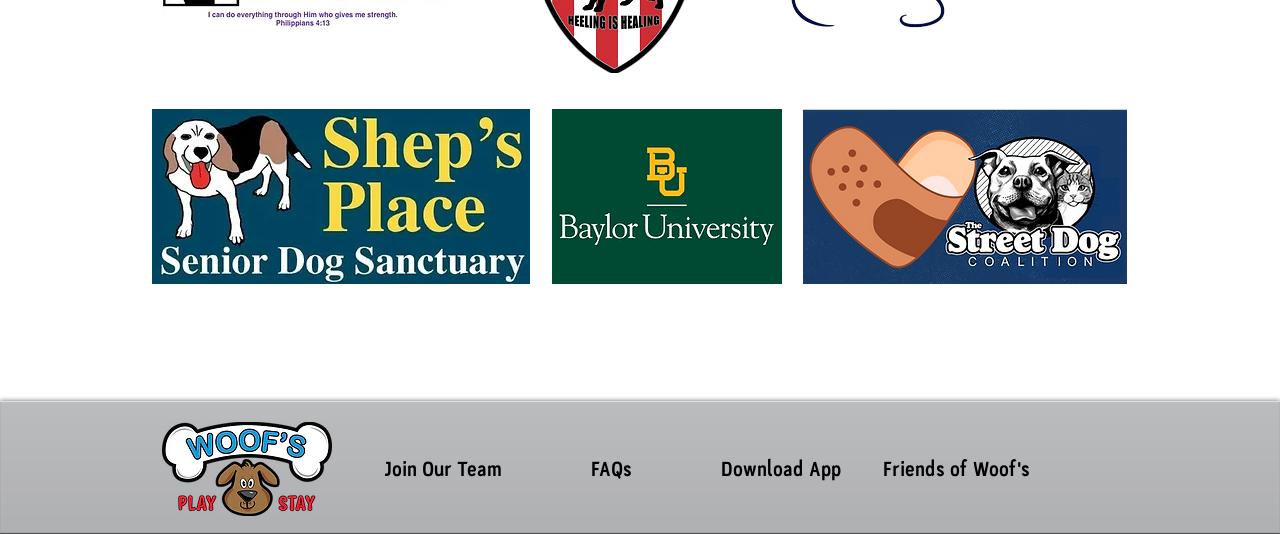Respond to the question below with a single word or phrase:
What is the name of the app that can be downloaded?

Woof's Play & Stay